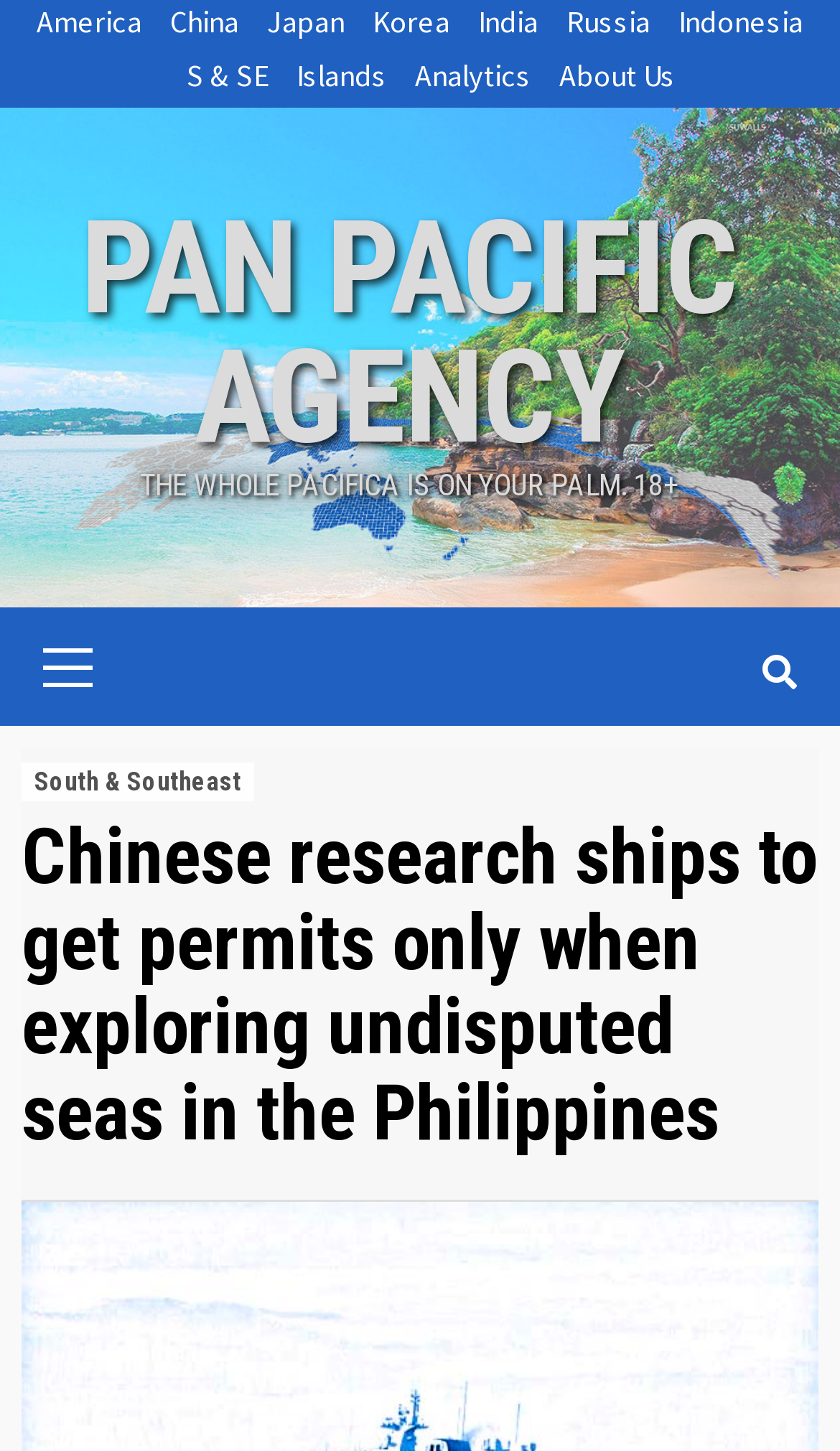Pinpoint the bounding box coordinates of the clickable element to carry out the following instruction: "Click on South & Southeast."

[0.026, 0.525, 0.303, 0.552]